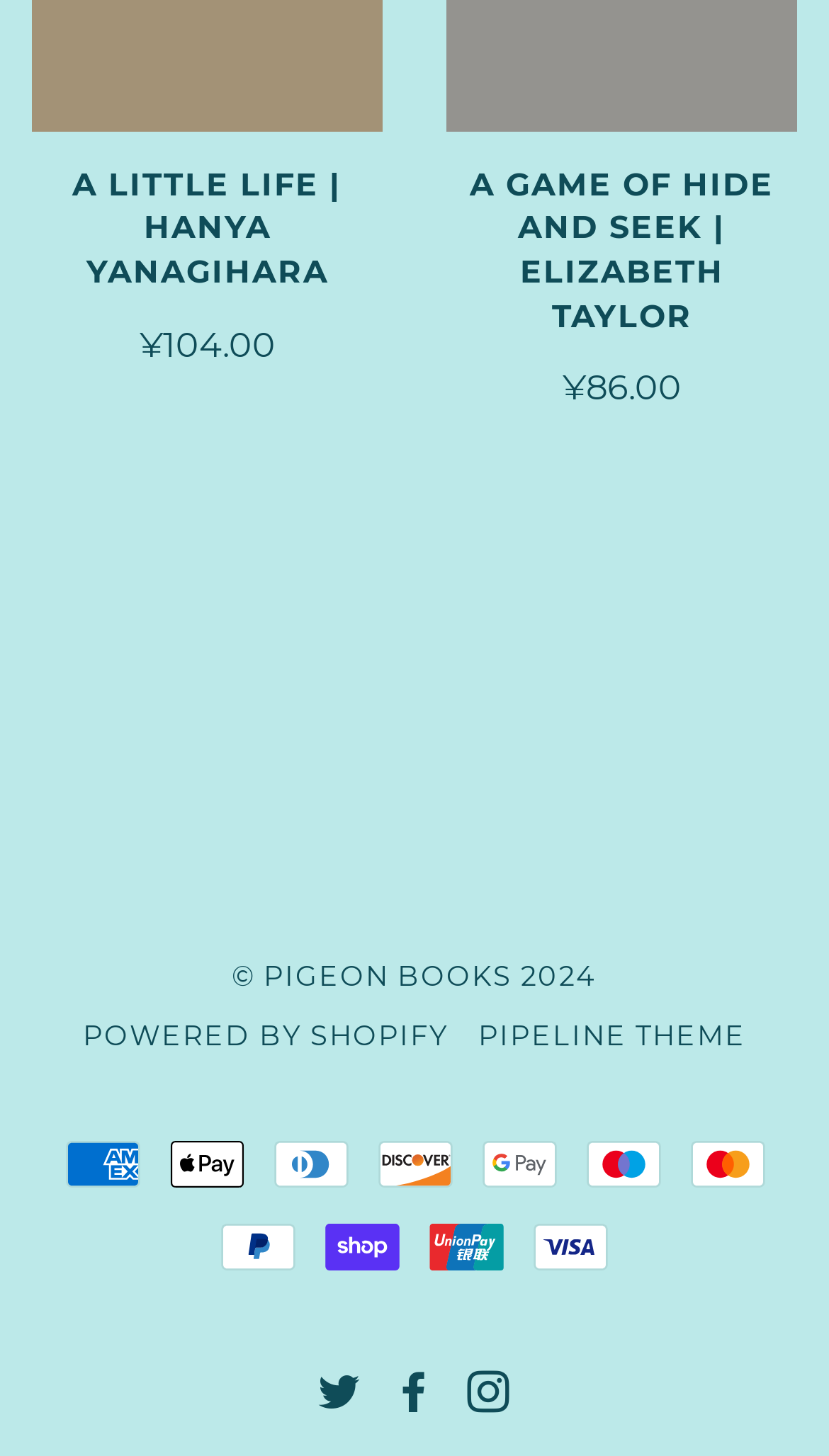Please mark the clickable region by giving the bounding box coordinates needed to complete this instruction: "Pay with American Express".

[0.078, 0.783, 0.168, 0.816]